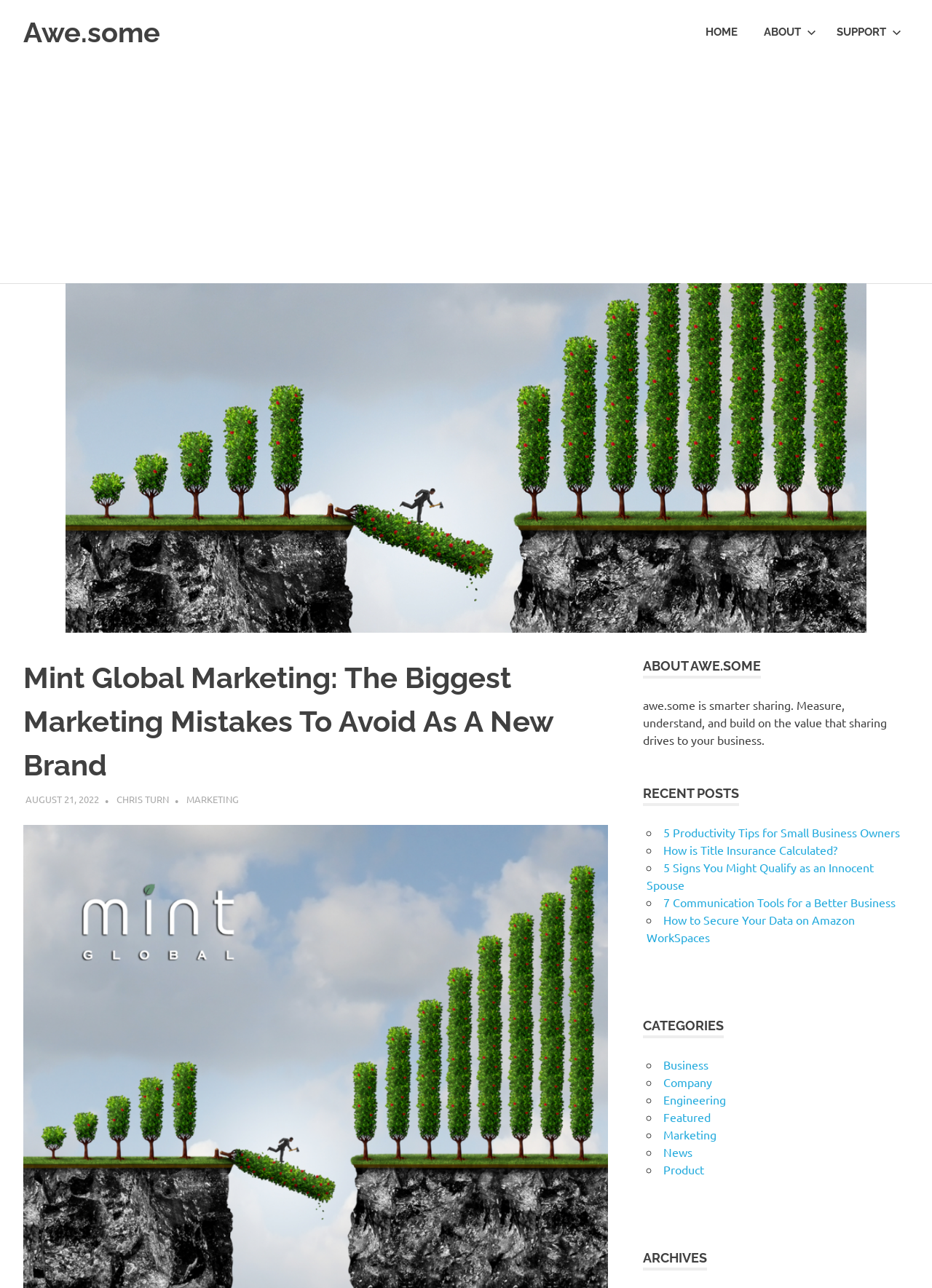Find the bounding box coordinates of the element you need to click on to perform this action: 'Check the 'ARCHIVES' section'. The coordinates should be represented by four float values between 0 and 1, in the format [left, top, right, bottom].

[0.69, 0.969, 0.759, 0.986]